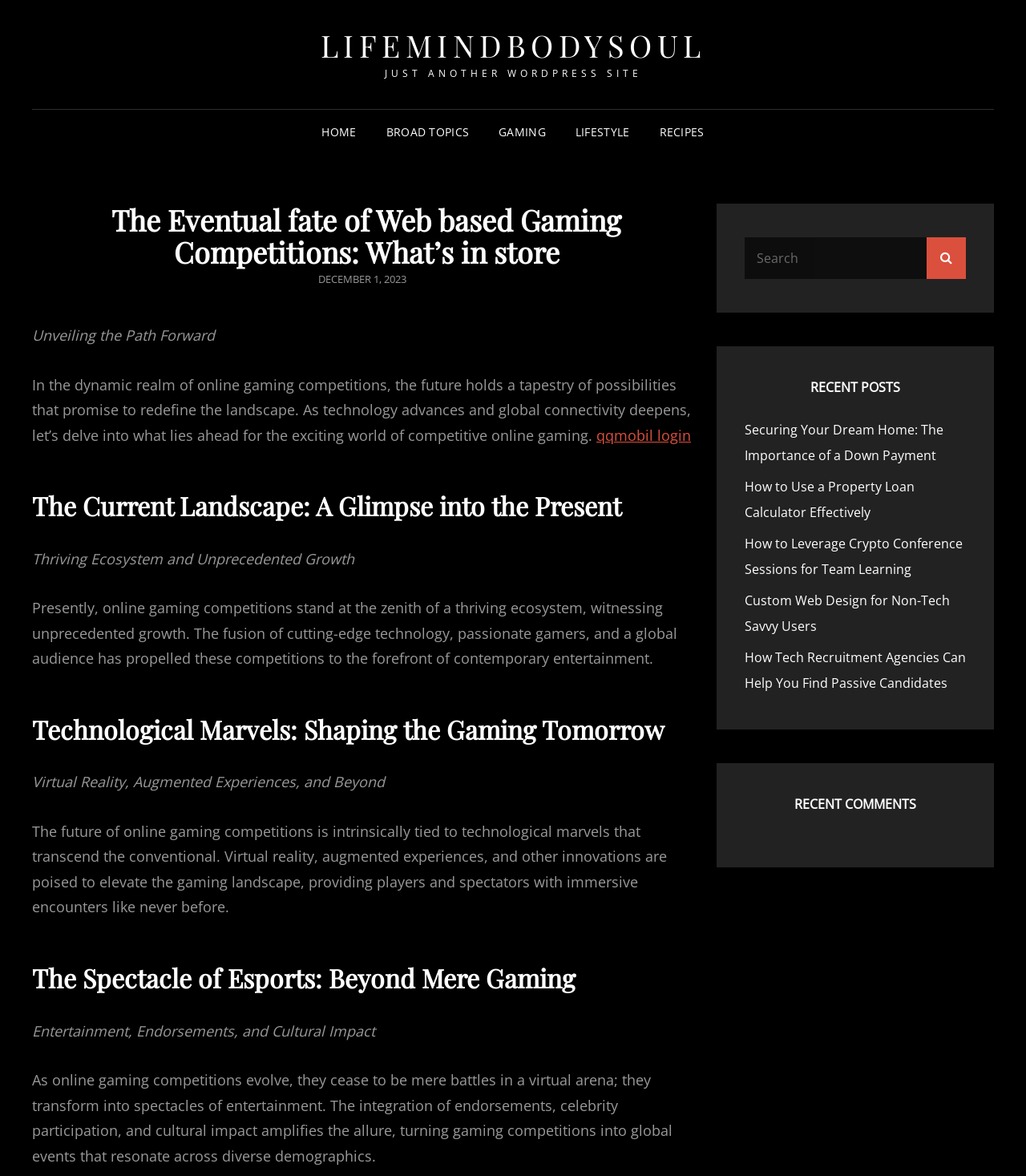Please identify the bounding box coordinates of the region to click in order to complete the task: "Click the 'qqmobil login' link". The coordinates must be four float numbers between 0 and 1, specified as [left, top, right, bottom].

[0.581, 0.362, 0.673, 0.378]